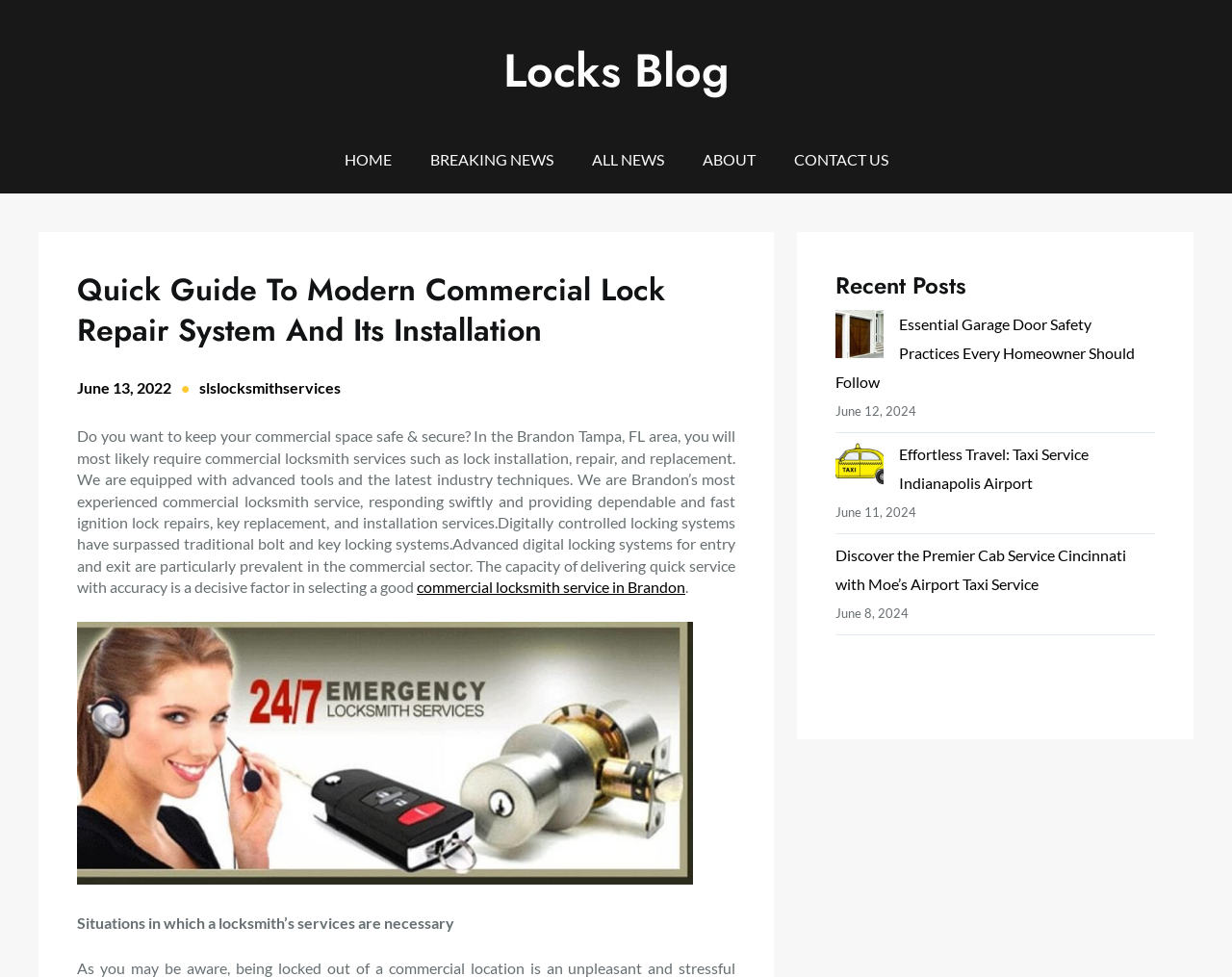What is the location mentioned for locksmith services?
Provide an in-depth and detailed explanation in response to the question.

The webpage mentions that the locksmith services are available in the Brandon Tampa, FL area, as stated in the introductory paragraph.